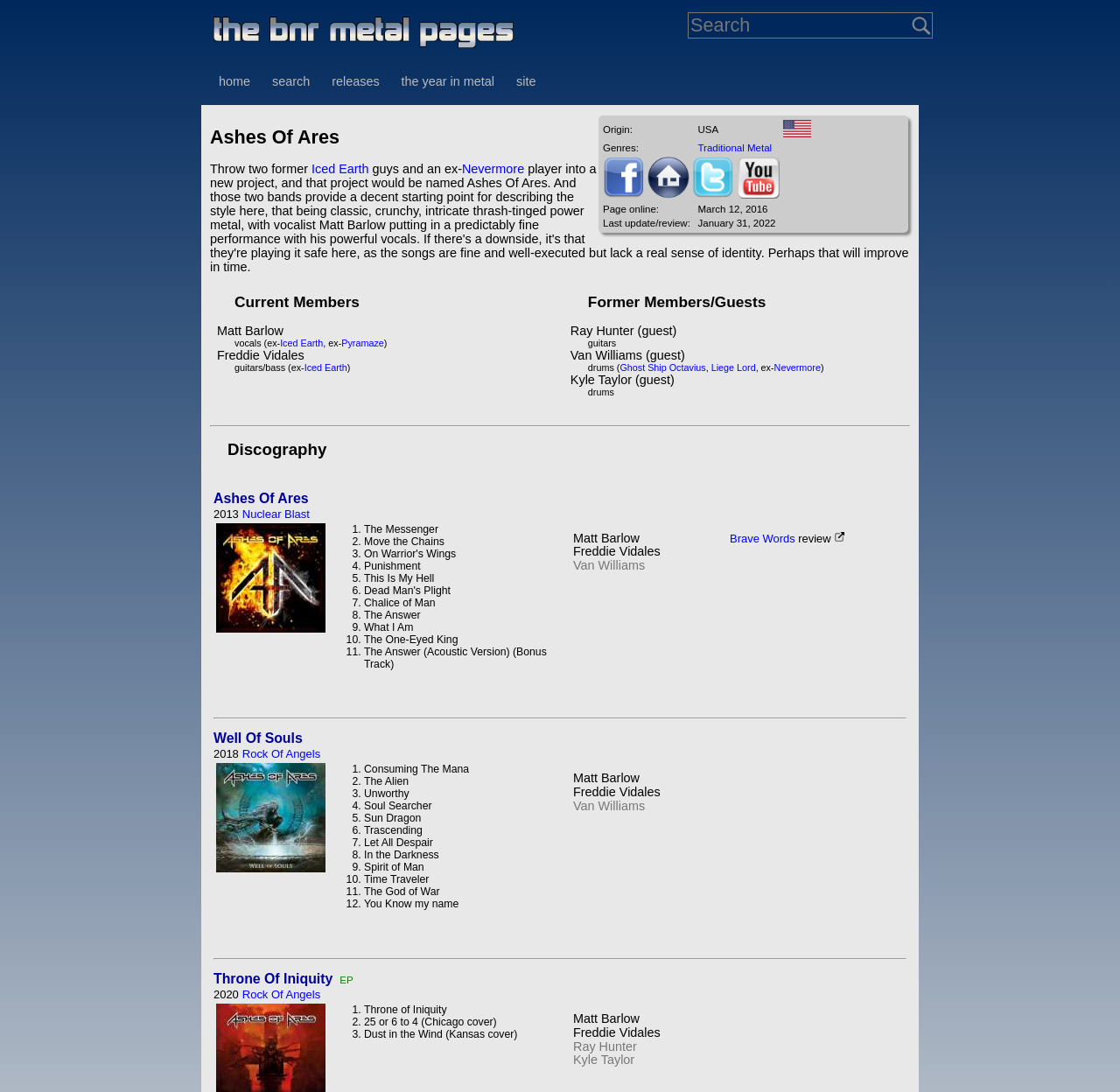What is the title of the album released in 2013?
Could you give a comprehensive explanation in response to this question?

I found the answer by looking at the section 'Discography' and the text 'Ashes Of Ares' followed by the year '2013'.